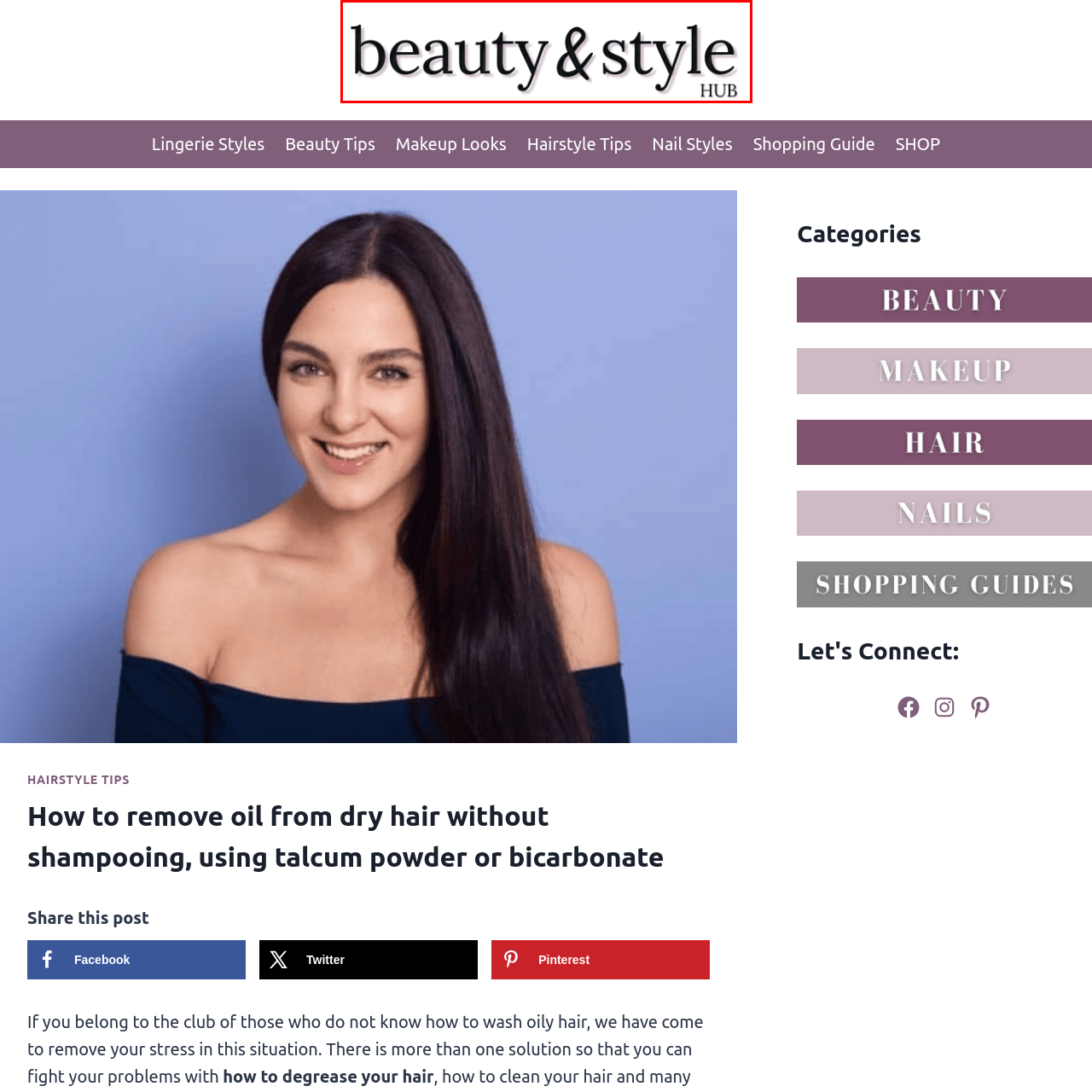Inspect the image within the red box and provide a detailed and thorough answer to the following question: What is the focus of the website?

The logo highlights the words 'beauty' and 'style' in an elegant font, suggesting that the website is primarily focused on providing advice and resources related to beauty and style, including hairstyling, makeup, and general beauty tips.